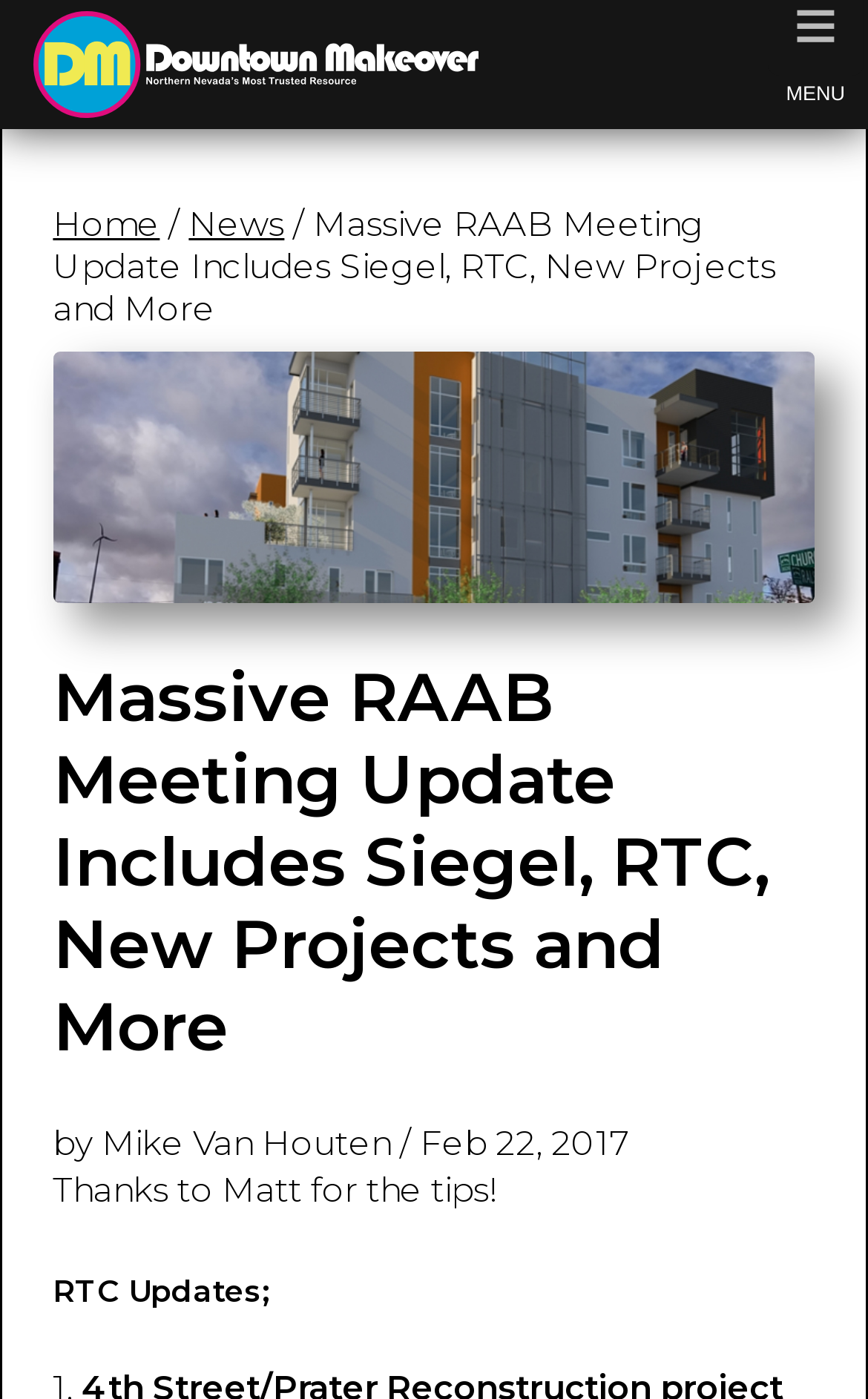Give a detailed overview of the webpage's appearance and contents.

The webpage appears to be a news article or blog post about project updates from RAAB, Siegel Group, and RTC. At the top left corner, there is a logo image with a corresponding link. Next to the logo, there is a navigation menu with links to "Home" and "News". 

Below the navigation menu, there is a heading that reads "Massive RAAB Meeting Update Includes Siegel, RTC, New Projects and More". This heading spans almost the entire width of the page. 

Underneath the heading, there is a block of text that appears to be the main content of the article. The author of the article, Mike Van Houten, is credited at the bottom of this block of text, along with the date "Feb 22, 2017". 

Further down the page, there is a section with a heading that reads "RTC Updates". This section is positioned near the bottom of the page. 

At the top right corner, there is a menu icon represented by the symbol "≡" with a corresponding link. When clicked, it reveals a menu with the label "MENU".